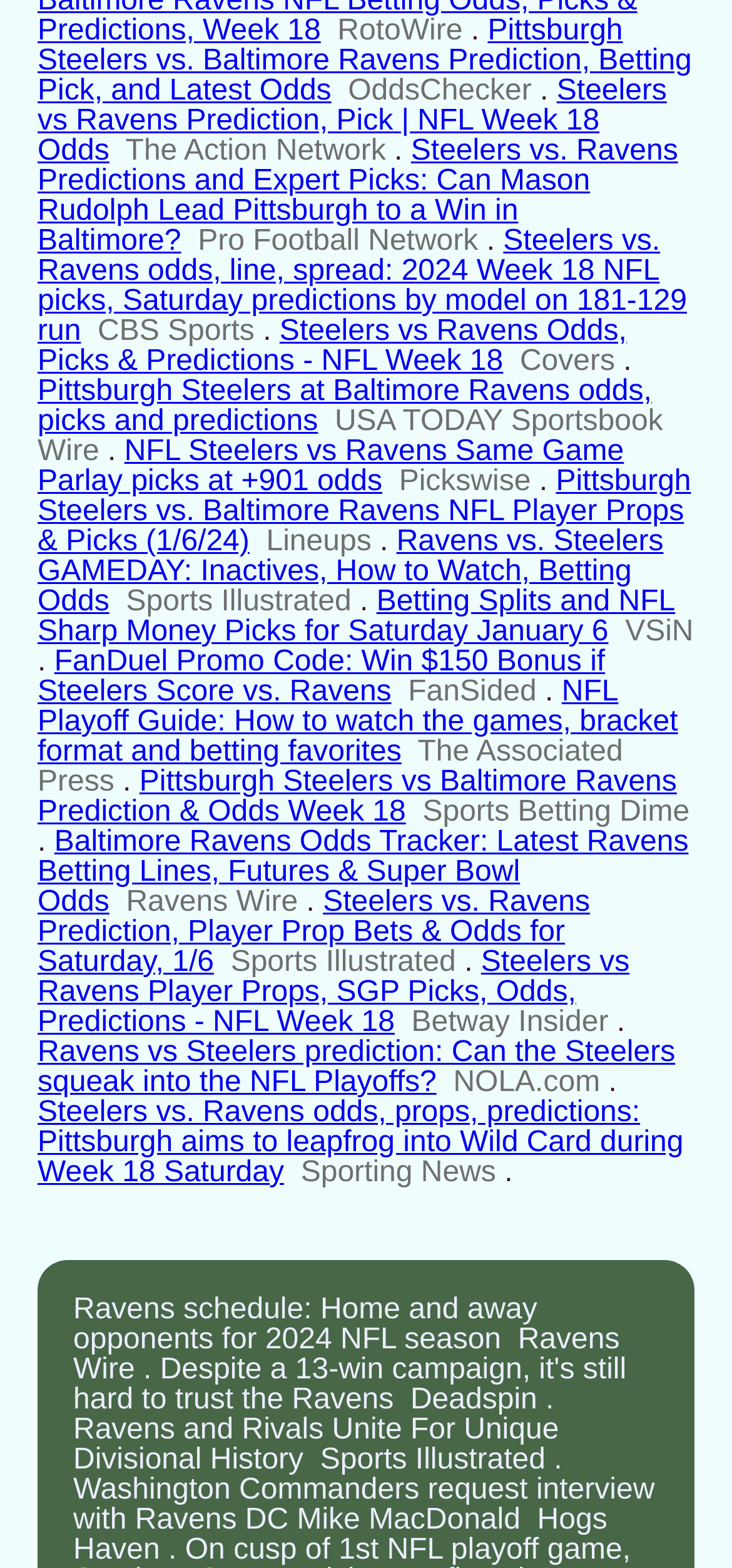What is the topic of the webpage?
Use the image to answer the question with a single word or phrase.

NFL Week 18